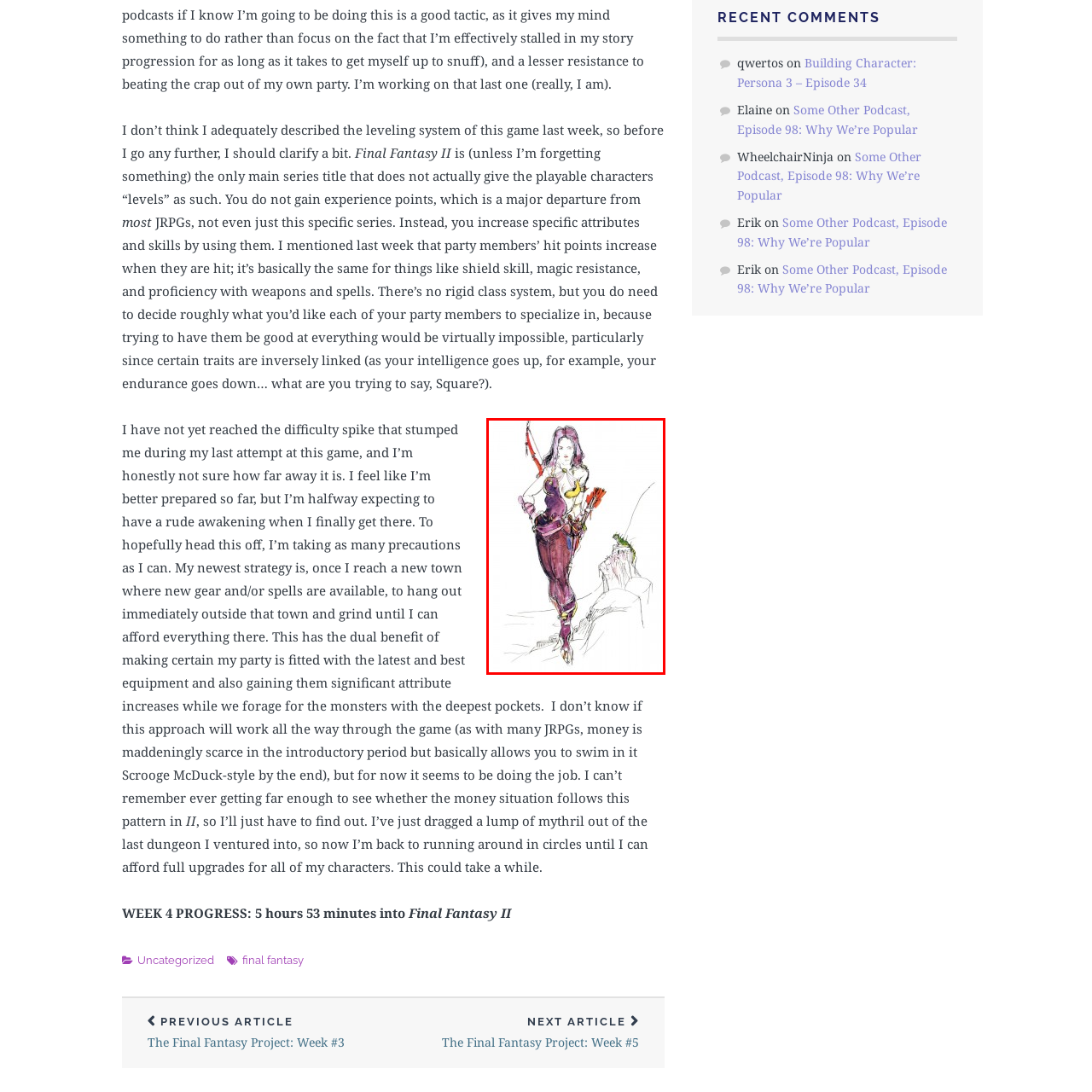Elaborate on the visual content inside the red-framed section with detailed information.

This artwork features a striking character design, showcasing a confident and skilled warrior poised in a dynamic stance. The character is adorned in vibrant purple attire, accentuated with gold details that highlight her fierce persona. Equipped with a bow and arrows, she exudes an aura of agility and strength, indicative of her prowess as an archer. The use of bold lines and a watercolor style adds an artistic flair, evoking a sense of motion and energy.

In the background, there is a small, whimsical creature perched on a rocky ledge, adding an element of intrigue and suggesting a fantasy setting. The overall composition hints at a narrative filled with adventure, likely drawing inspiration from the rich lore associated with JRPGs, such as "Final Fantasy II," which deviates from traditional leveling systems, emphasizing skill and attribute growth through experience in unique ways. This illustration beautifully encapsulates the essence of character development in gaming, inviting viewers to explore the story that unfolds within this vibrant world.